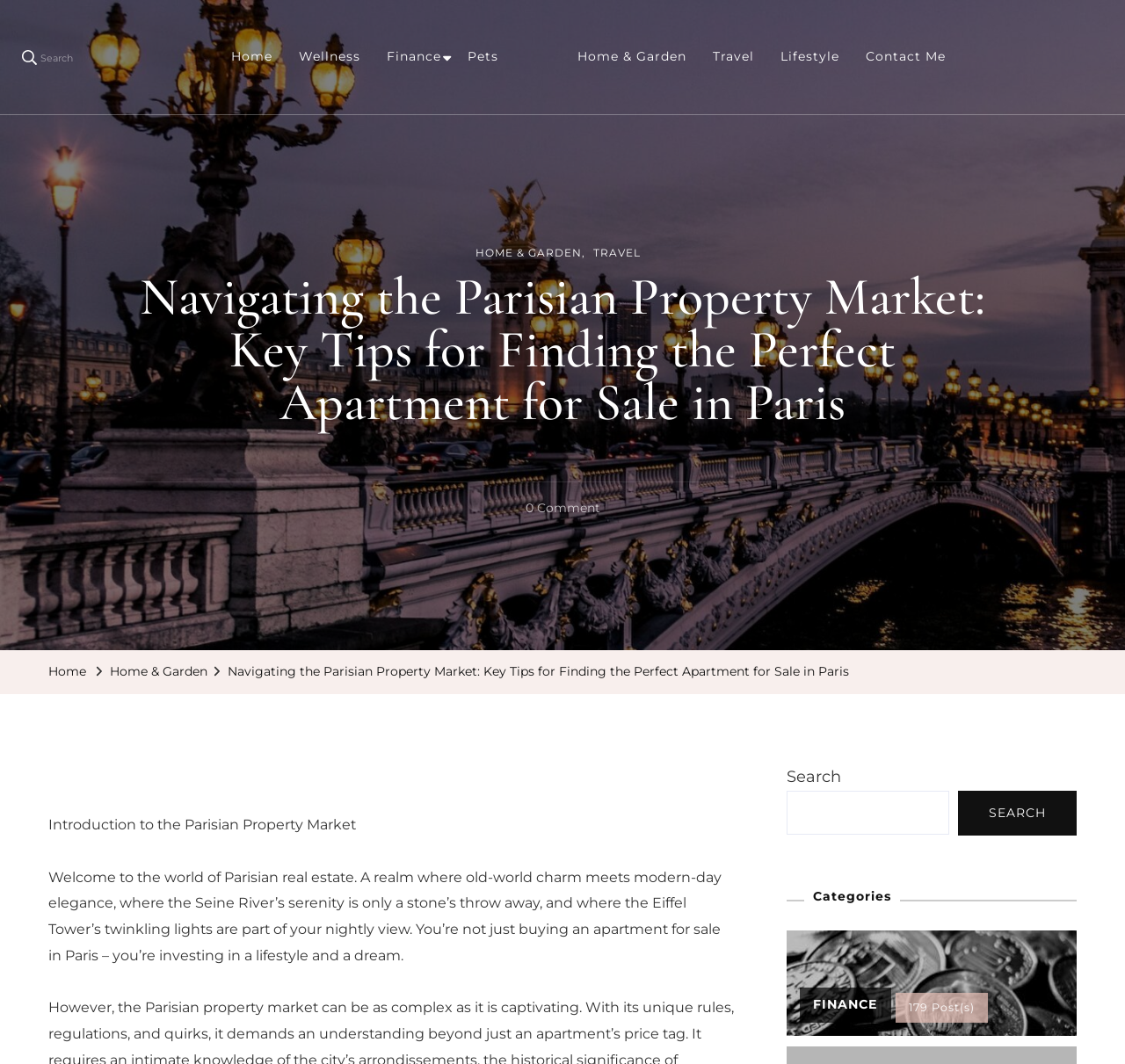Is there a search function on the webpage?
Answer the question with detailed information derived from the image.

I found a search box with a 'Search' button, which allows users to search for content on the webpage, indicating that there is a search function available.